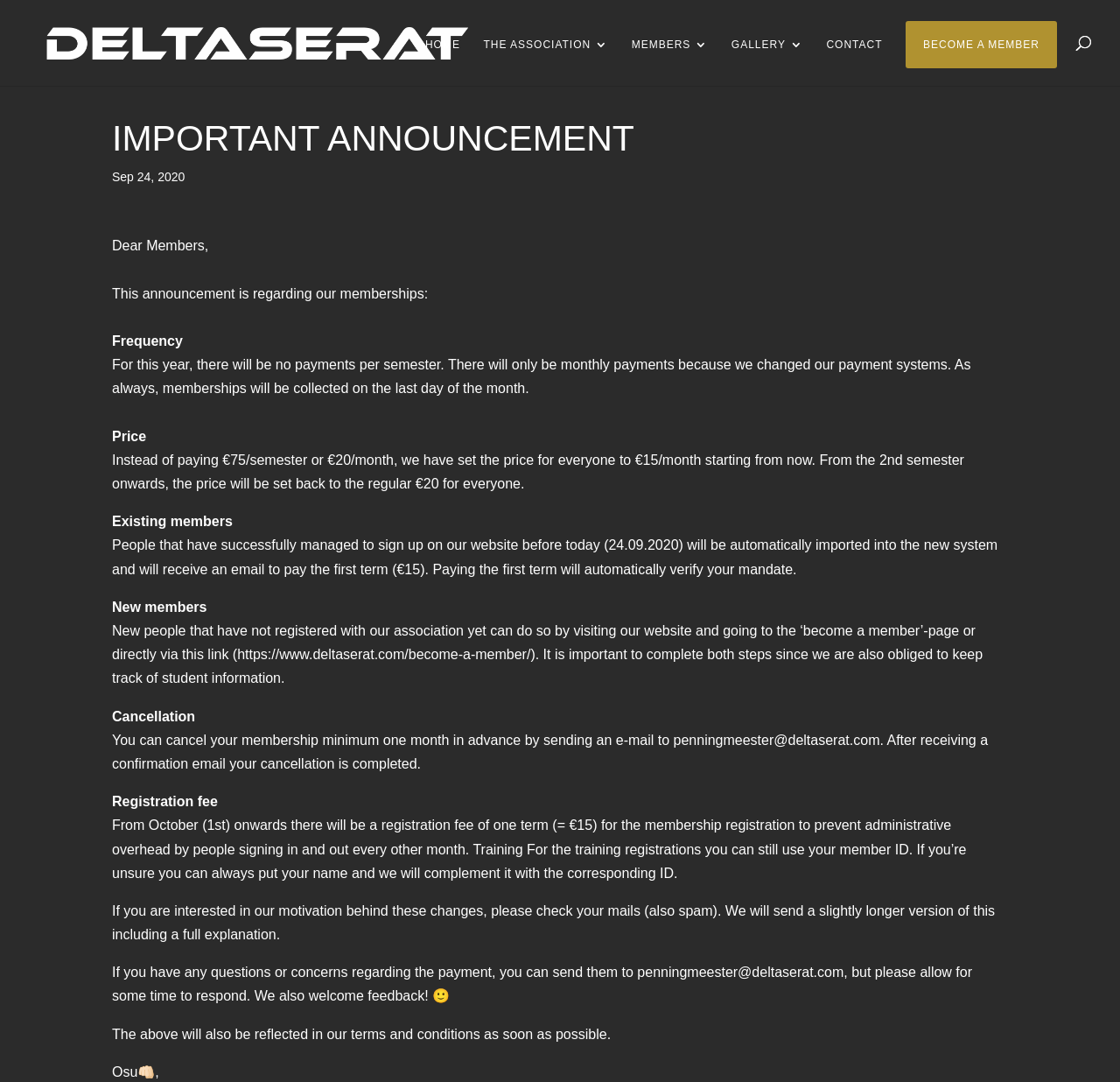Can you give a comprehensive explanation to the question given the content of the image?
What will be reflected in the terms and conditions soon?

The above changes, including the new payment system and registration fee, will also be reflected in the terms and conditions as soon as possible.